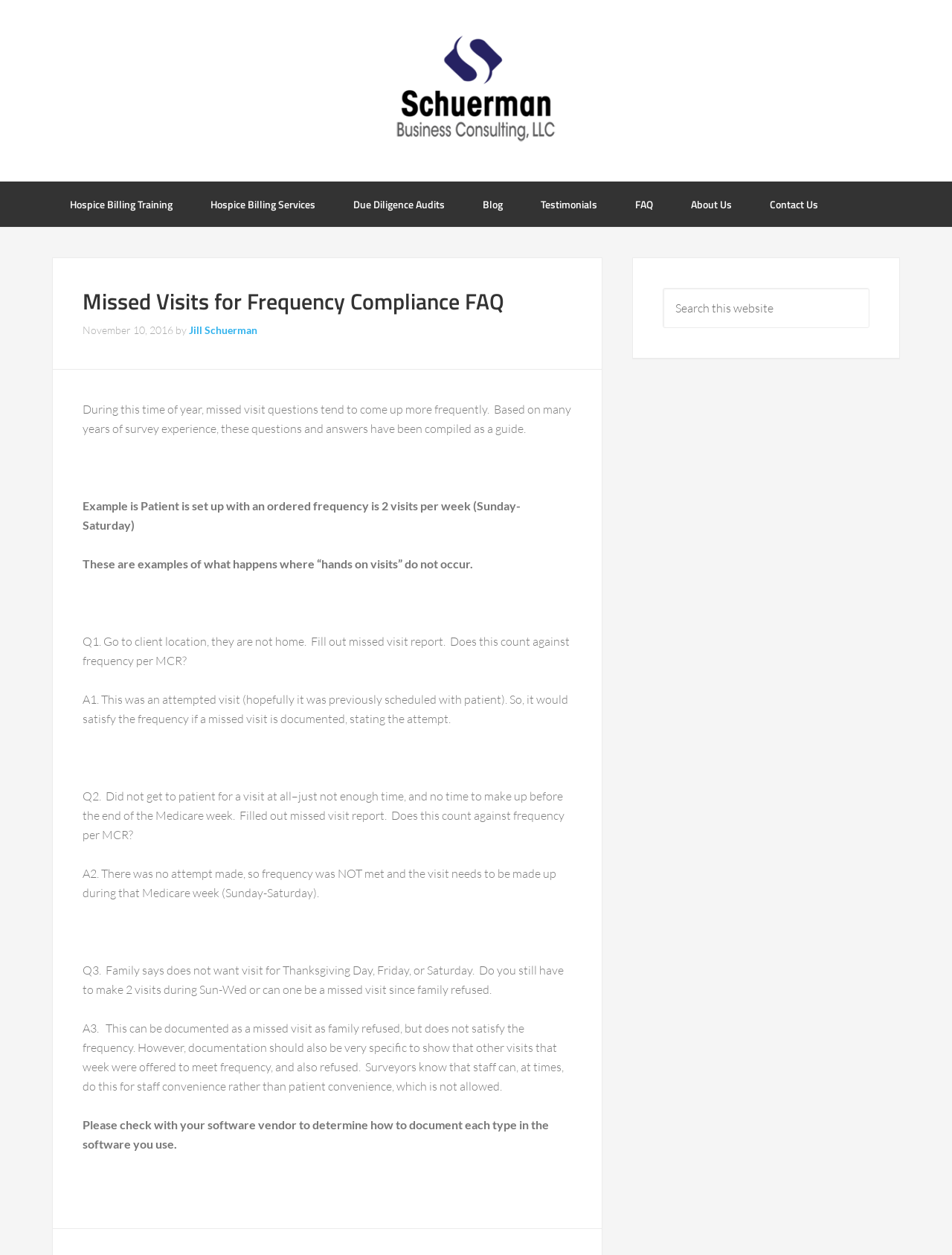Identify the text that serves as the heading for the webpage and generate it.

Missed Visits for Frequency Compliance FAQ